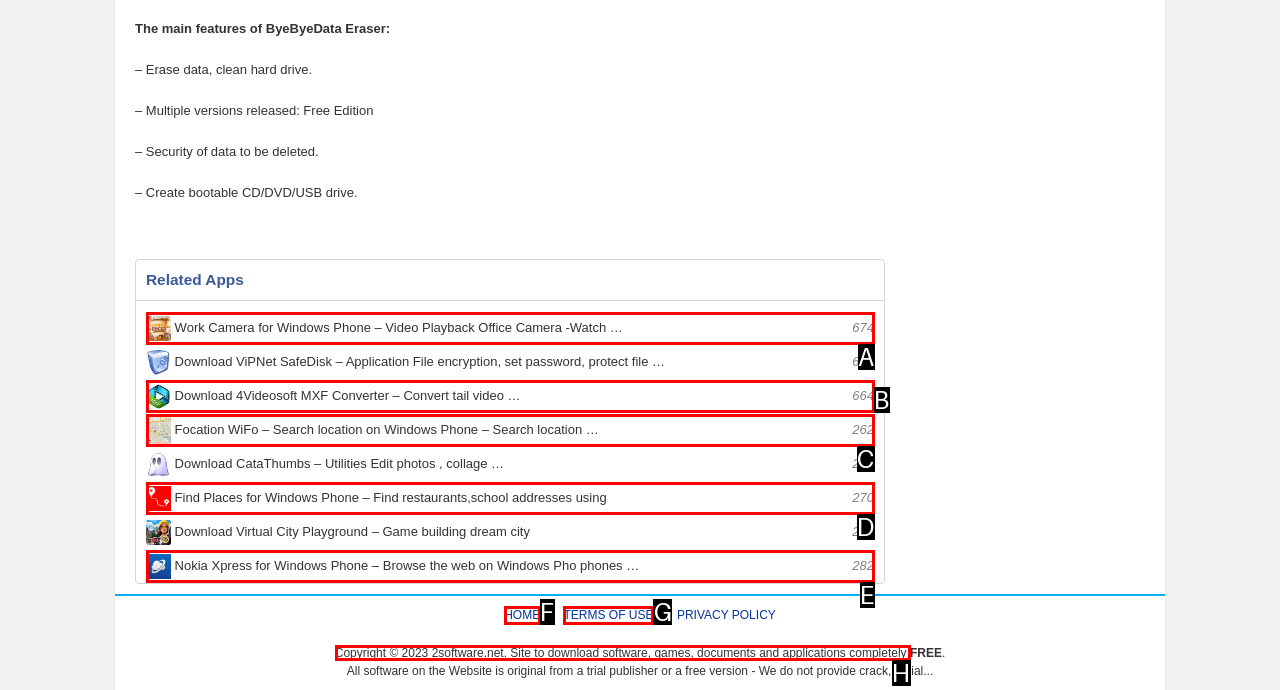Indicate the UI element to click to perform the task: Check the 'Copyright' information. Reply with the letter corresponding to the chosen element.

H